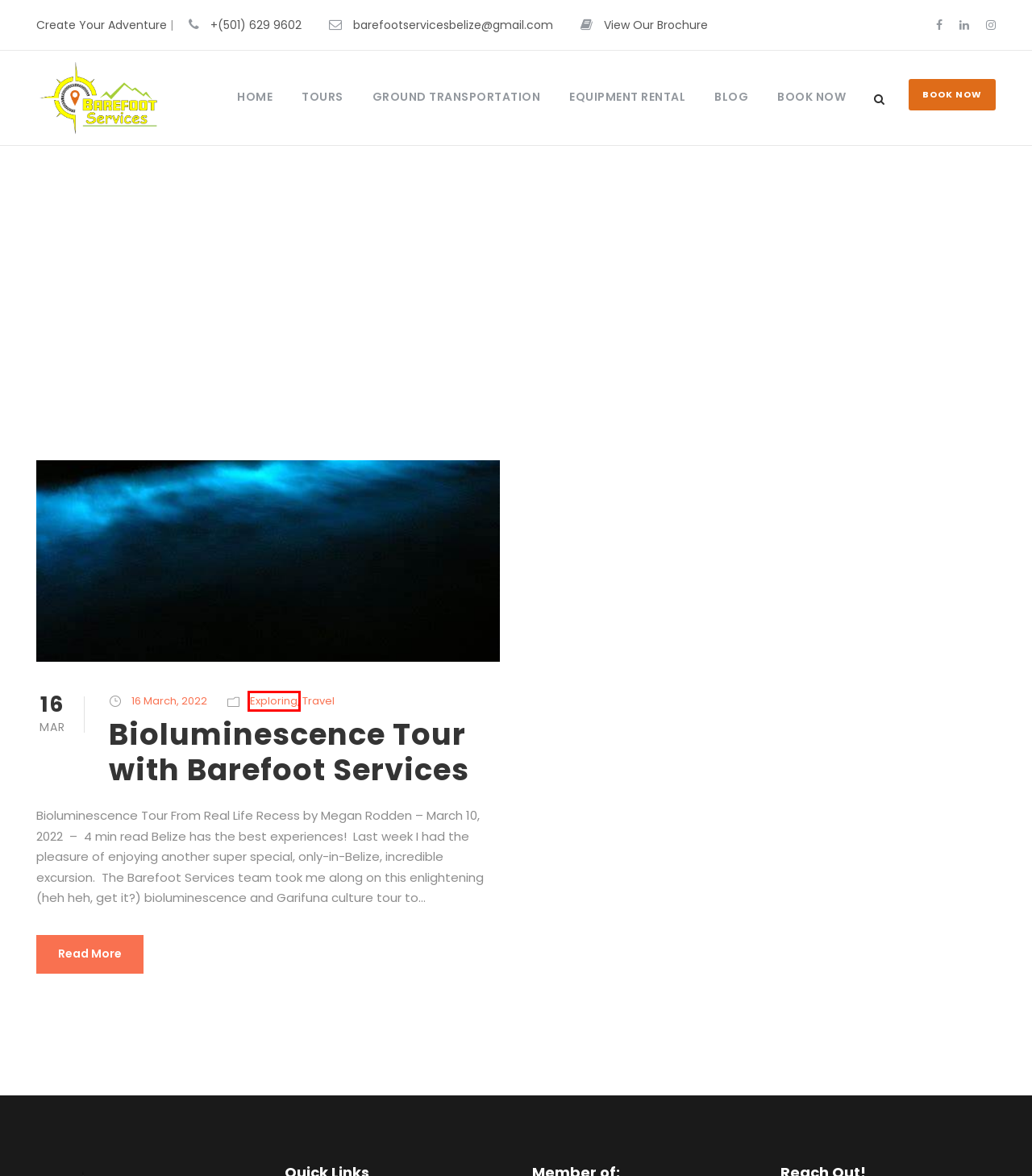You have a screenshot of a webpage with an element surrounded by a red bounding box. Choose the webpage description that best describes the new page after clicking the element inside the red bounding box. Here are the candidates:
A. Bioluminescence Tour with Barefoot Services - Barefoot Services Belize
B. Blog - Barefoot Services Belize
C. Belize Tours & Excursions | Explore Unforgettable Adventures
D. Explore Placencia Village with Placencia Golf Cart Rental
E. Book Now - Barefoot Services Belize
F. Homepage - Barefoot Services Belize
G. Exploring Archives - Barefoot Services Belize
H. Travel Archives - Barefoot Services Belize

G